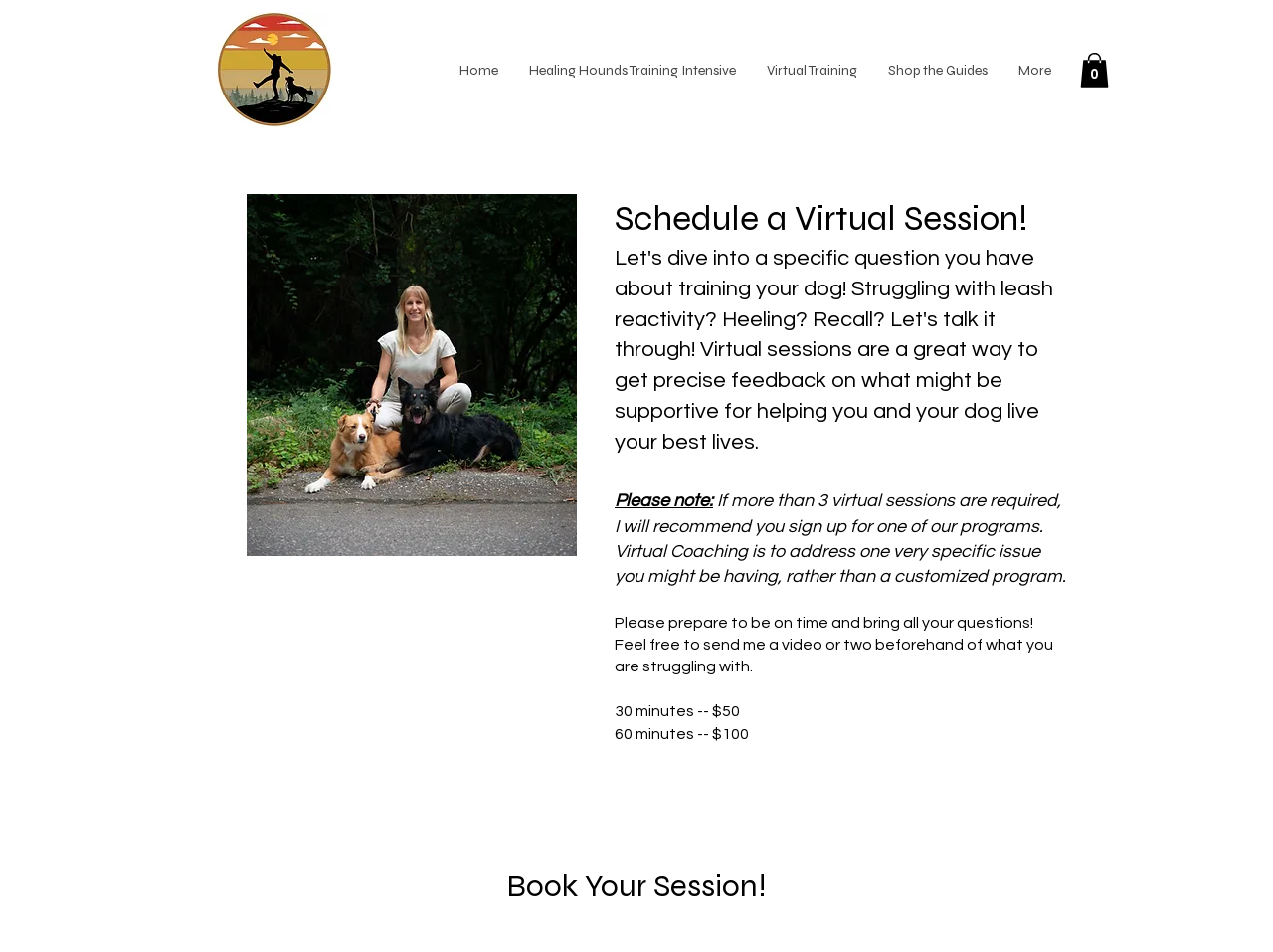Extract the main title from the webpage and generate its text.

Book Your Session!